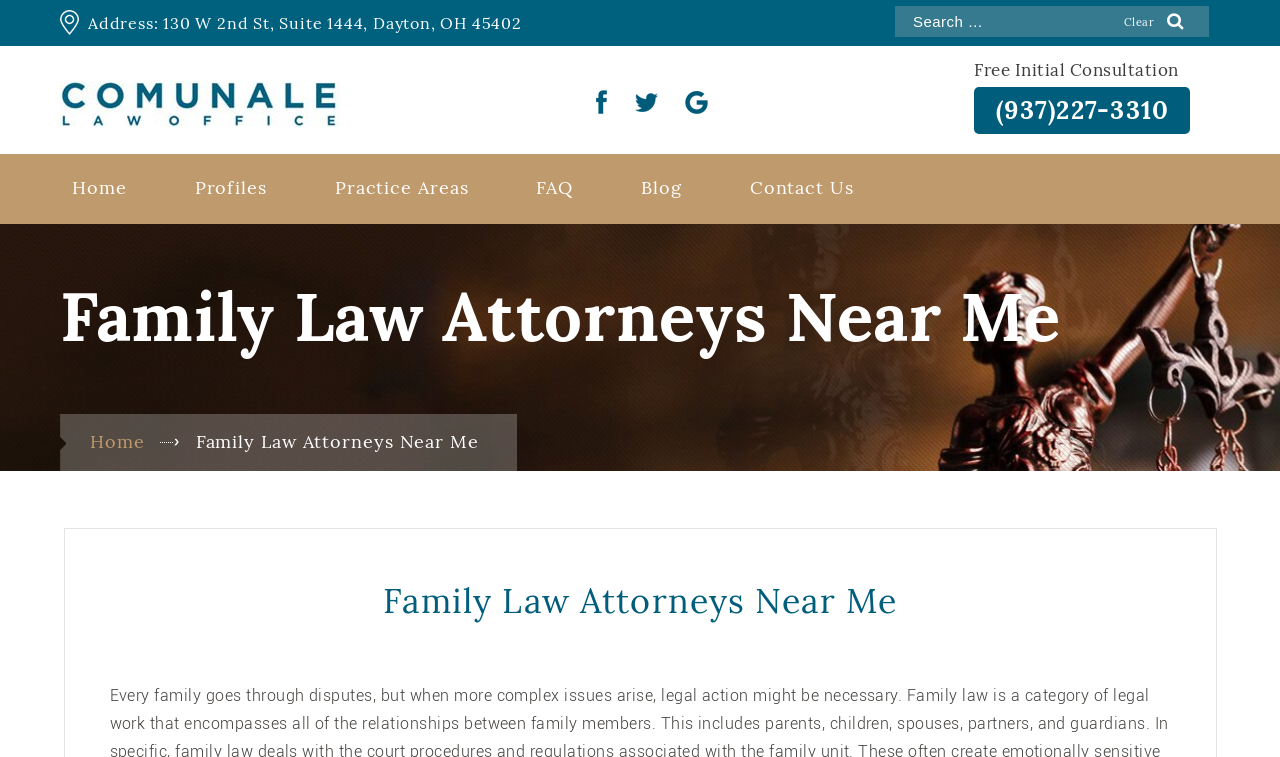What is the main topic of the webpage?
Please provide a single word or phrase as your answer based on the image.

Family Law